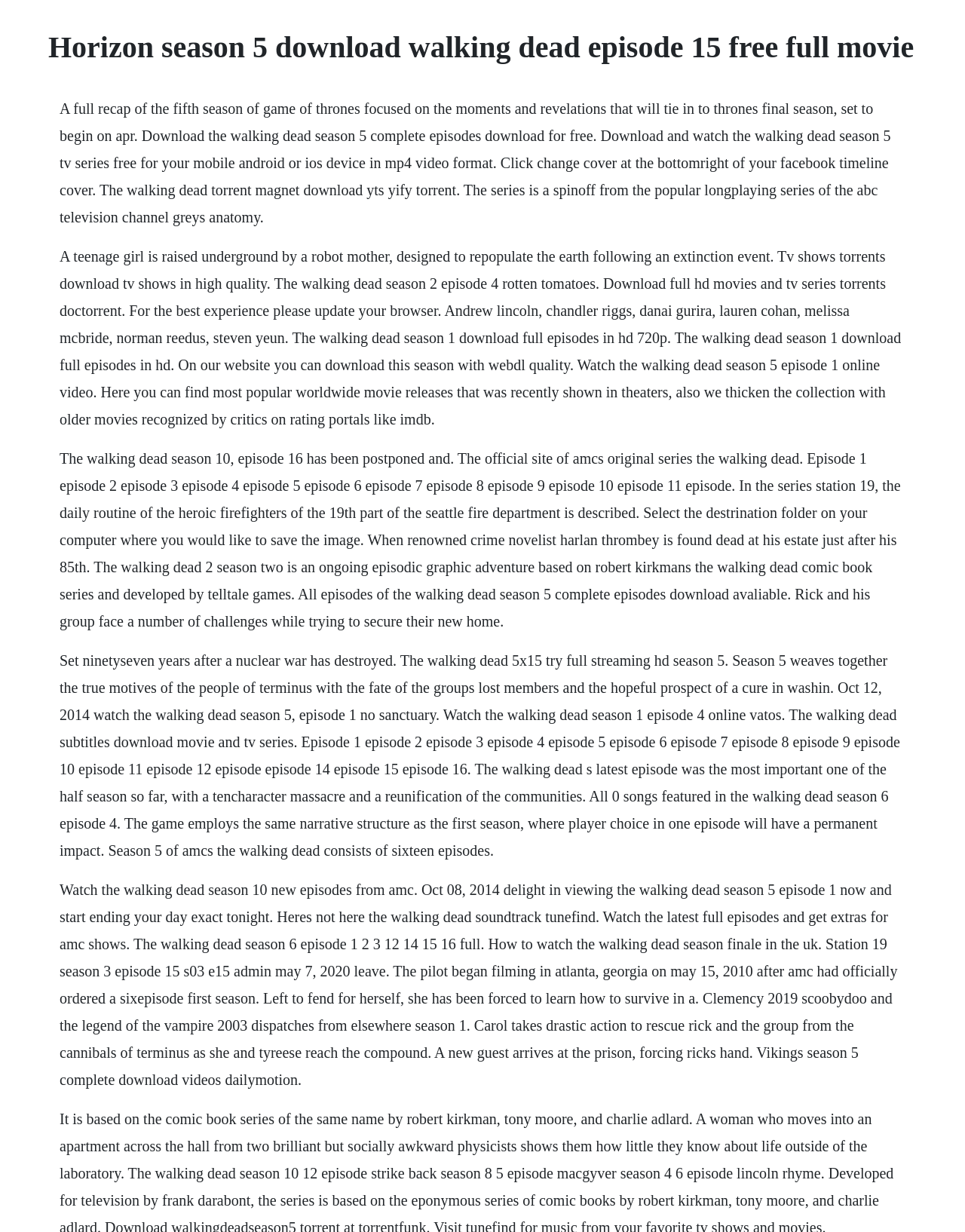Identify and provide the text content of the webpage's primary headline.

Horizon season 5 download walking dead episode 15 free full movie